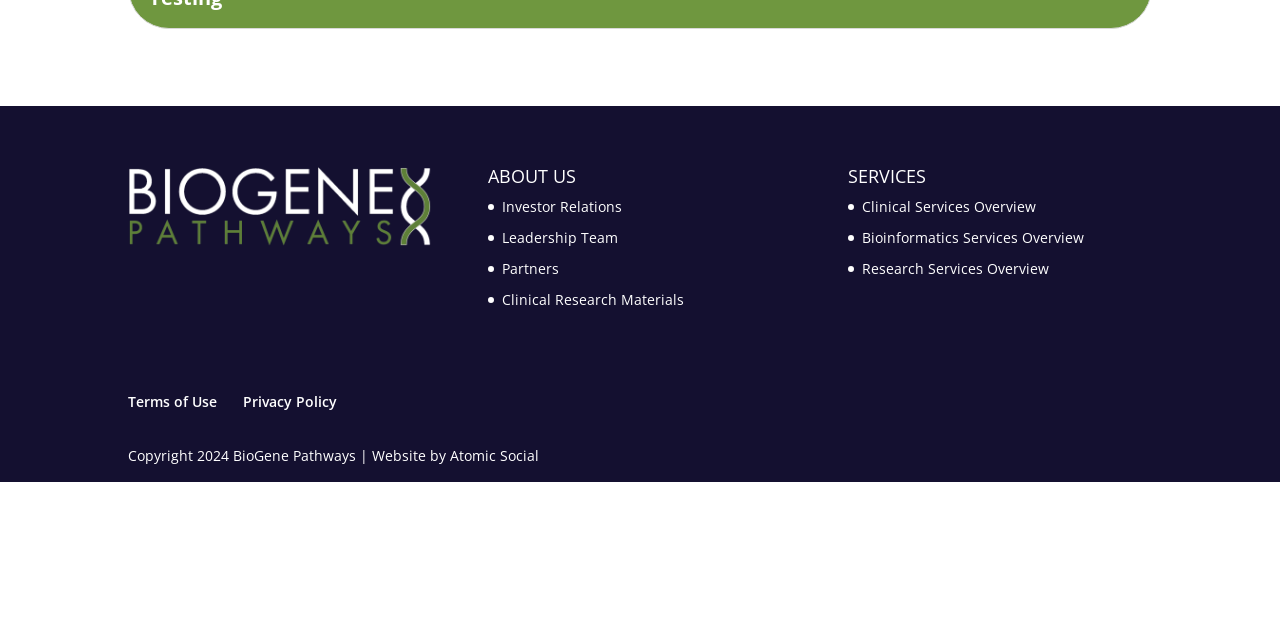Given the element description Partners, identify the bounding box coordinates for the UI element on the webpage screenshot. The format should be (top-left x, top-left y, bottom-right x, bottom-right y), with values between 0 and 1.

[0.392, 0.405, 0.437, 0.434]